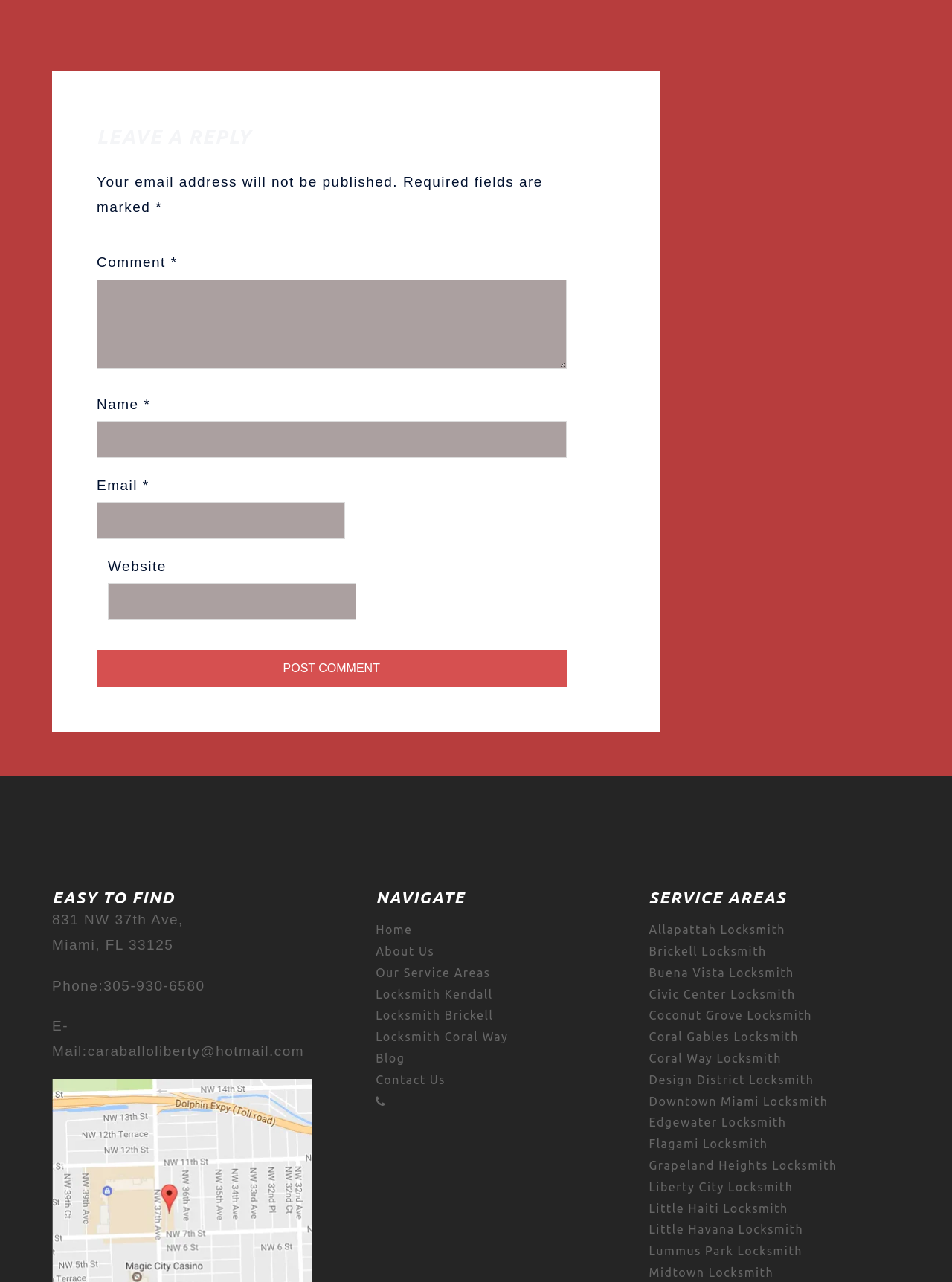What is the purpose of the comment section?
Using the information from the image, give a concise answer in one word or a short phrase.

Leave a reply